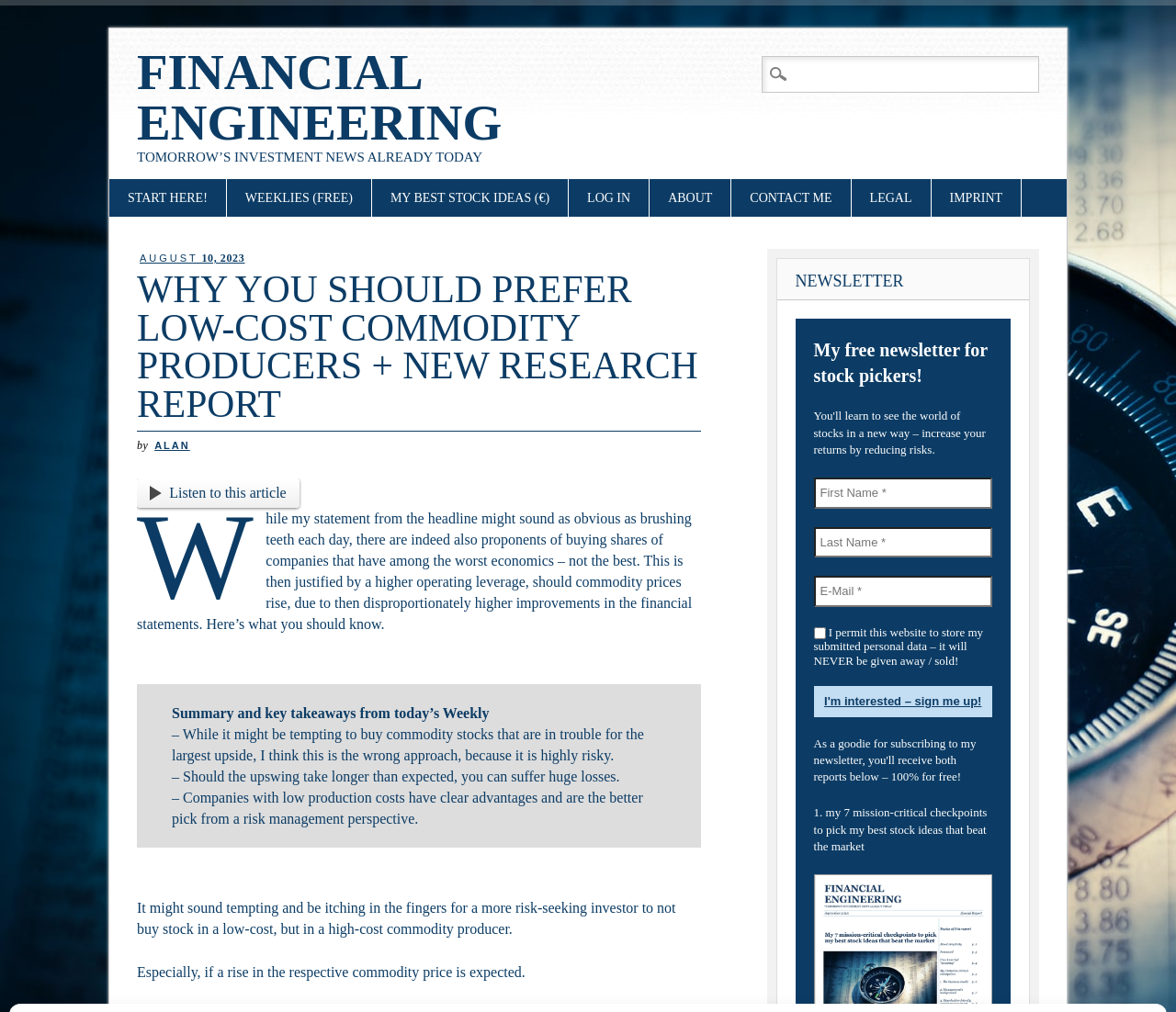Please specify the bounding box coordinates of the clickable section necessary to execute the following command: "Discover the value of the firm".

None